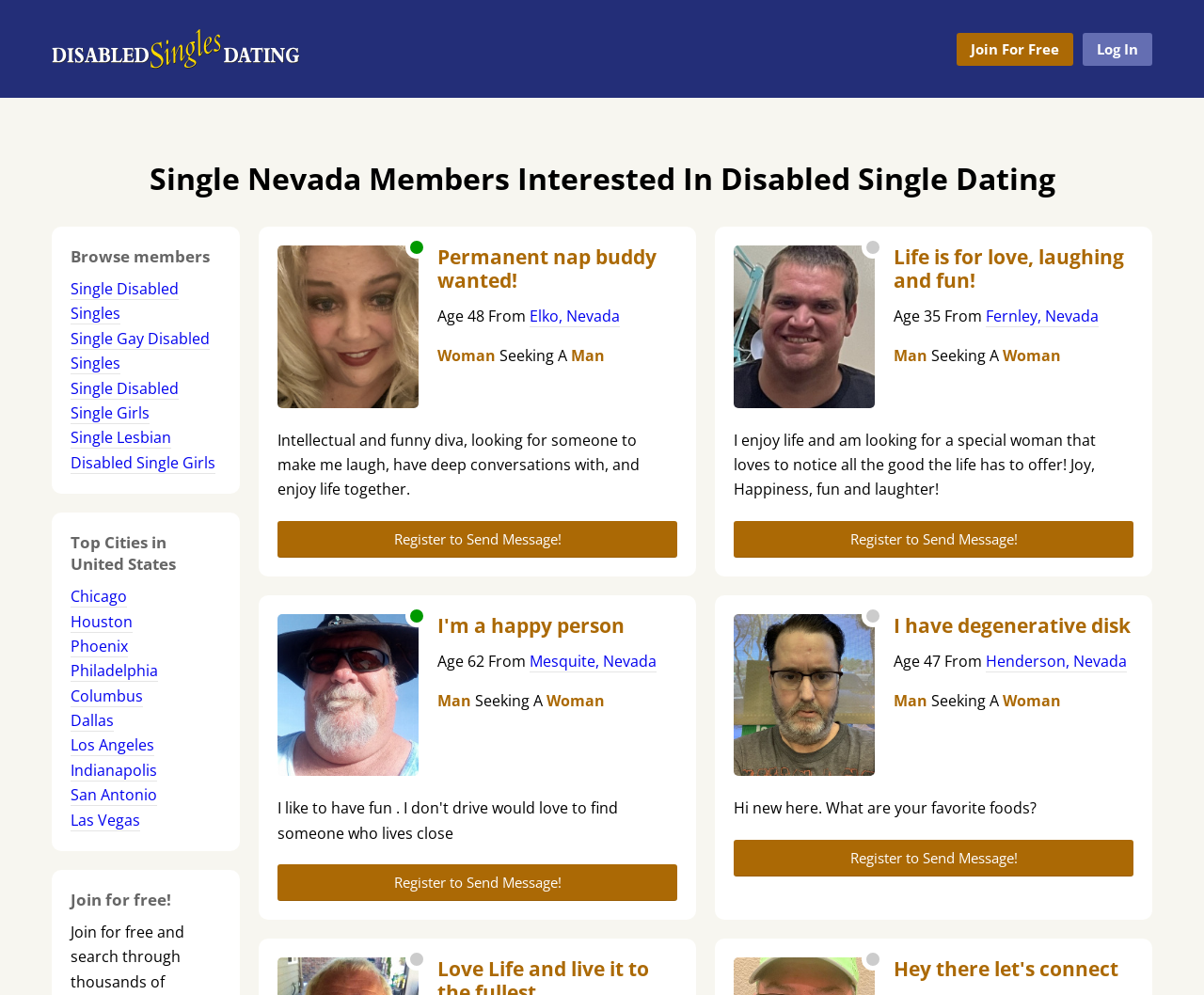What is the location of the user 'Sweetblondie'?
Please answer the question with as much detail and depth as you can.

By looking at the profile information for 'Sweetblondie', I see that their location is listed as 'Elko, Nevada'. This suggests that 'Sweetblondie' is a user from Elko, Nevada who has created a profile on the website.